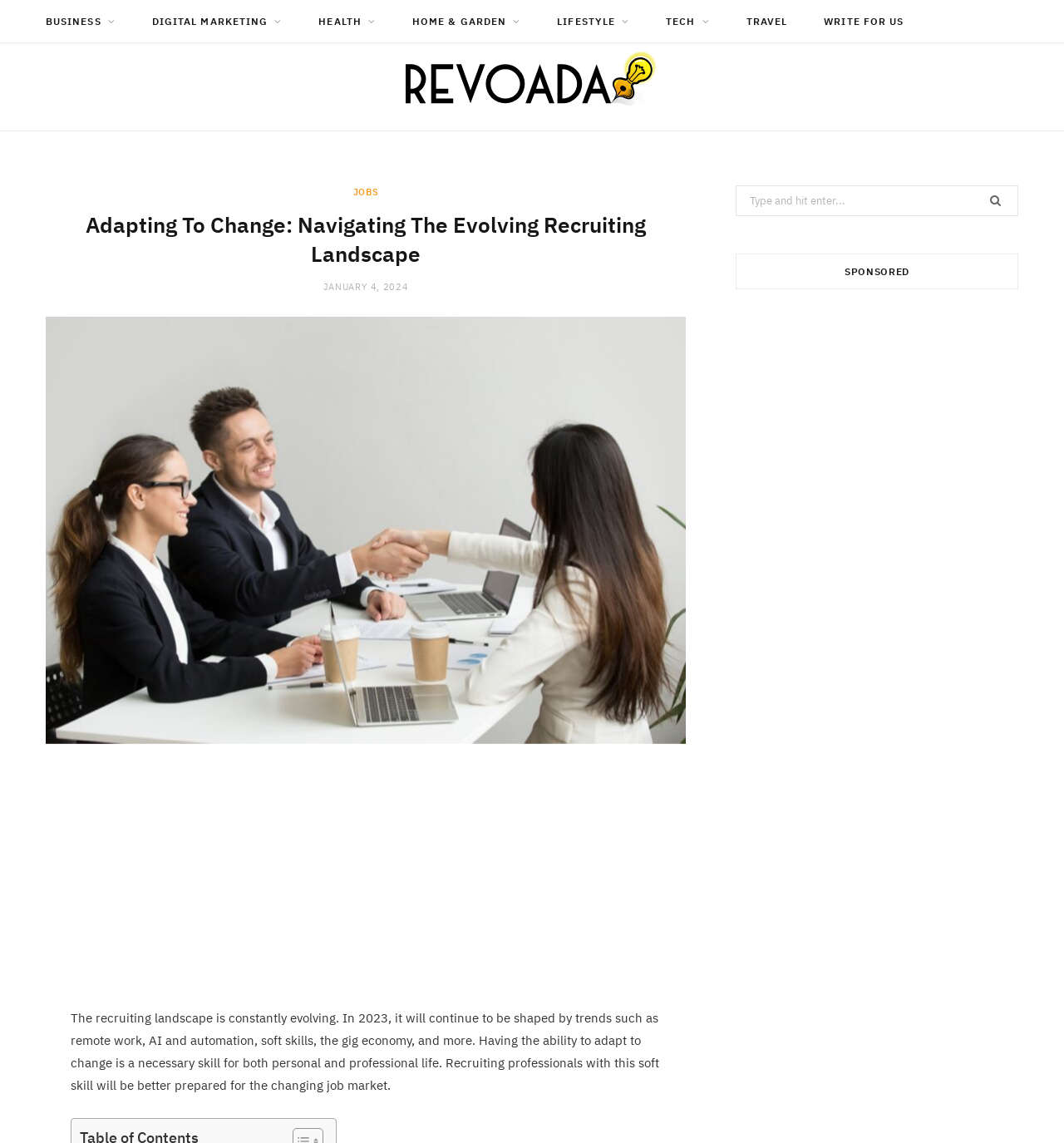Carefully examine the image and provide an in-depth answer to the question: What is the date mentioned in the article?

The date can be found by looking at the link 'JANUARY 4, 2024' which is located below the heading and above the static text.